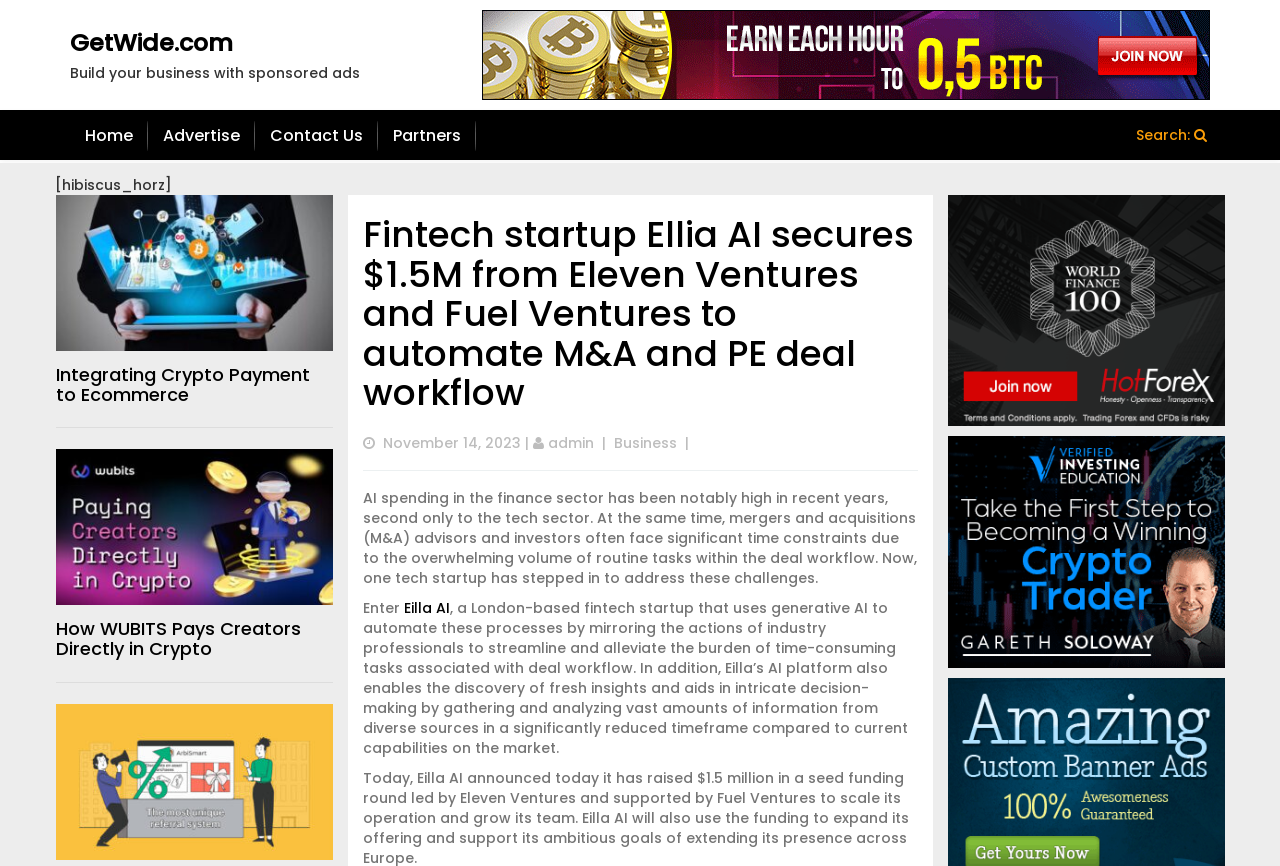Please identify the bounding box coordinates of the area I need to click to accomplish the following instruction: "Visit Home page".

[0.055, 0.119, 0.116, 0.195]